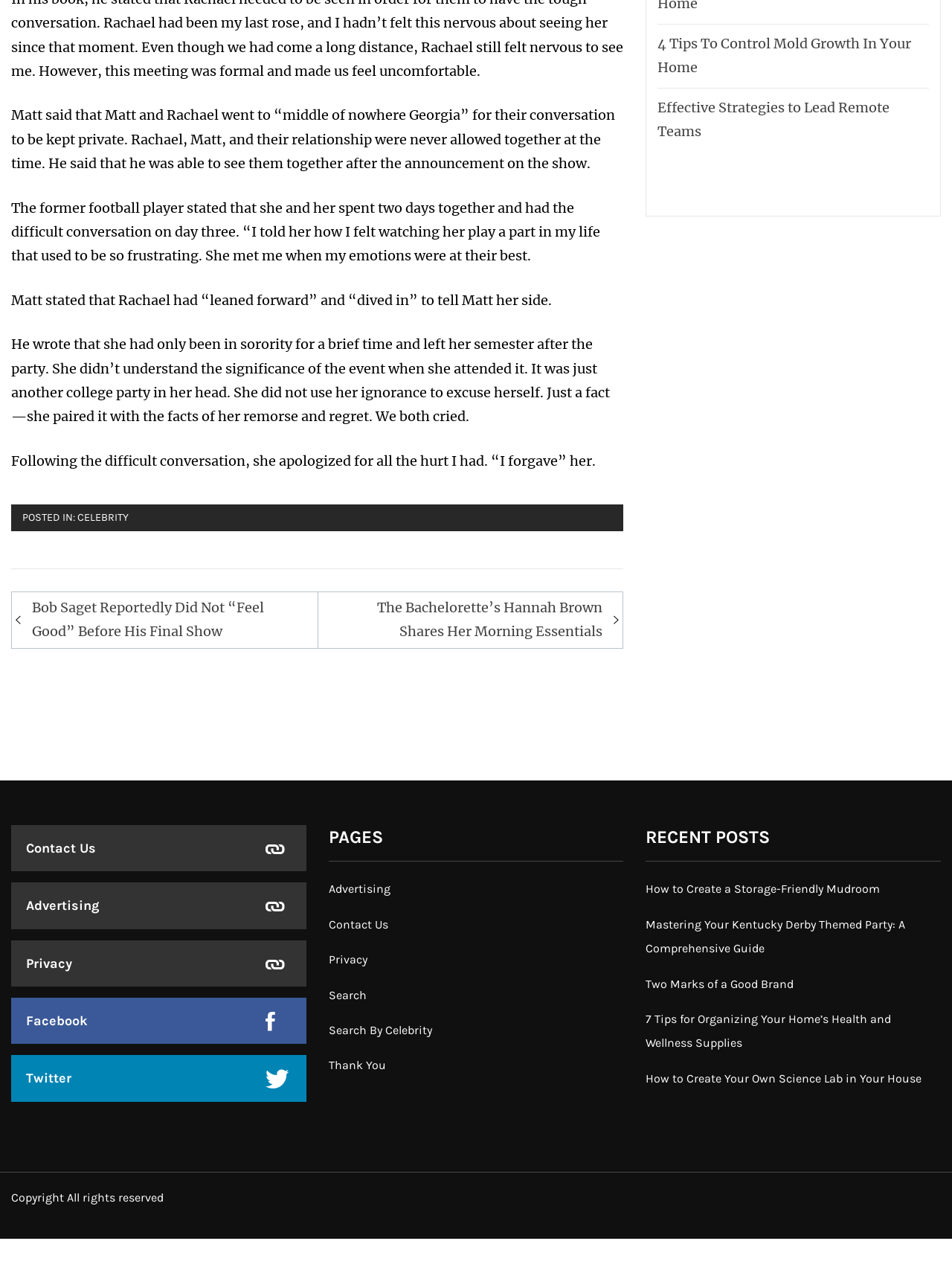What is the category of the post?
Refer to the screenshot and answer in one word or phrase.

CELEBRITY